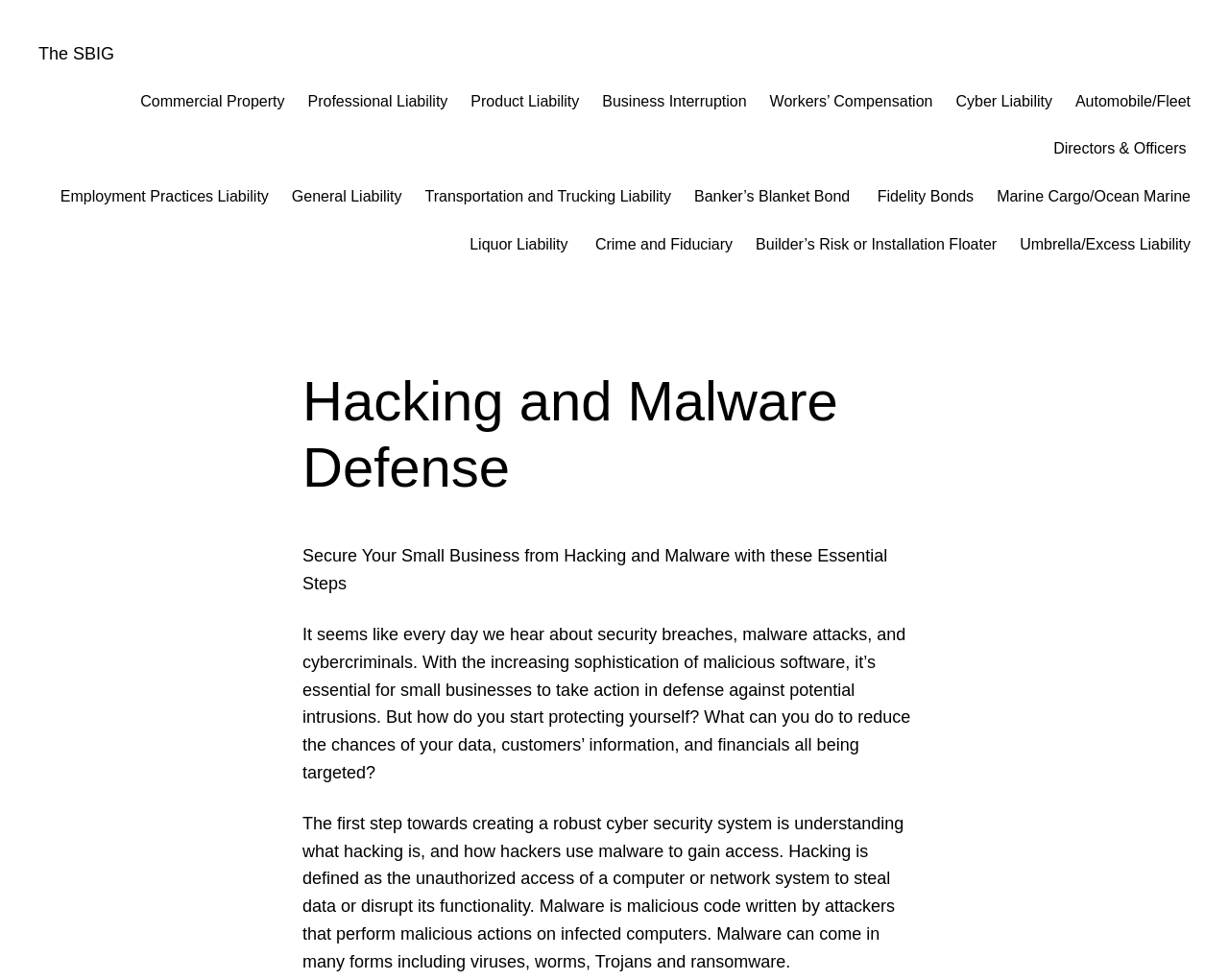Could you determine the bounding box coordinates of the clickable element to complete the instruction: "Click on Cyber Liability"? Provide the coordinates as four float numbers between 0 and 1, i.e., [left, top, right, bottom].

[0.778, 0.091, 0.856, 0.116]